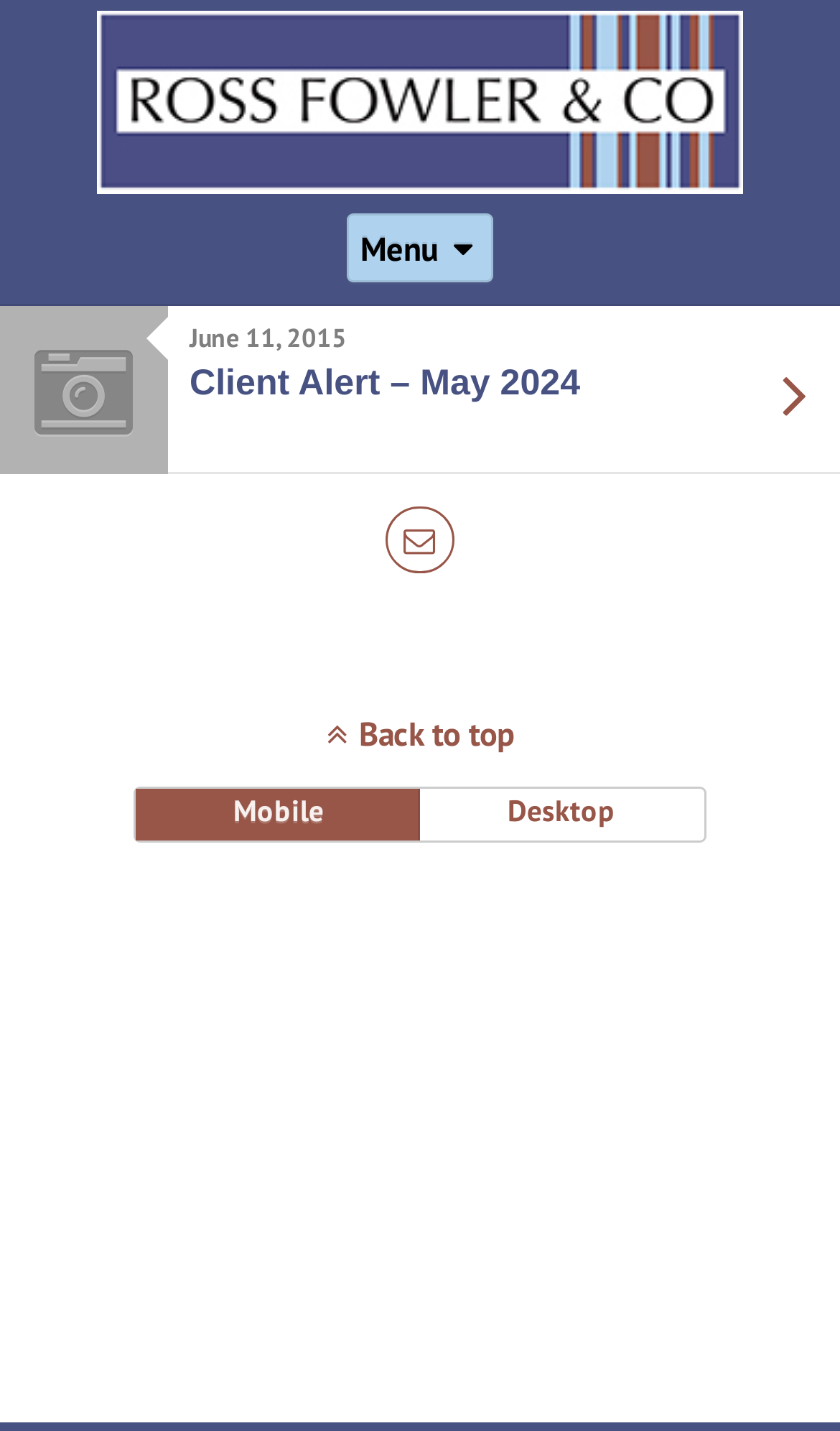Please locate the bounding box coordinates for the element that should be clicked to achieve the following instruction: "Check out Play". Ensure the coordinates are given as four float numbers between 0 and 1, i.e., [left, top, right, bottom].

None